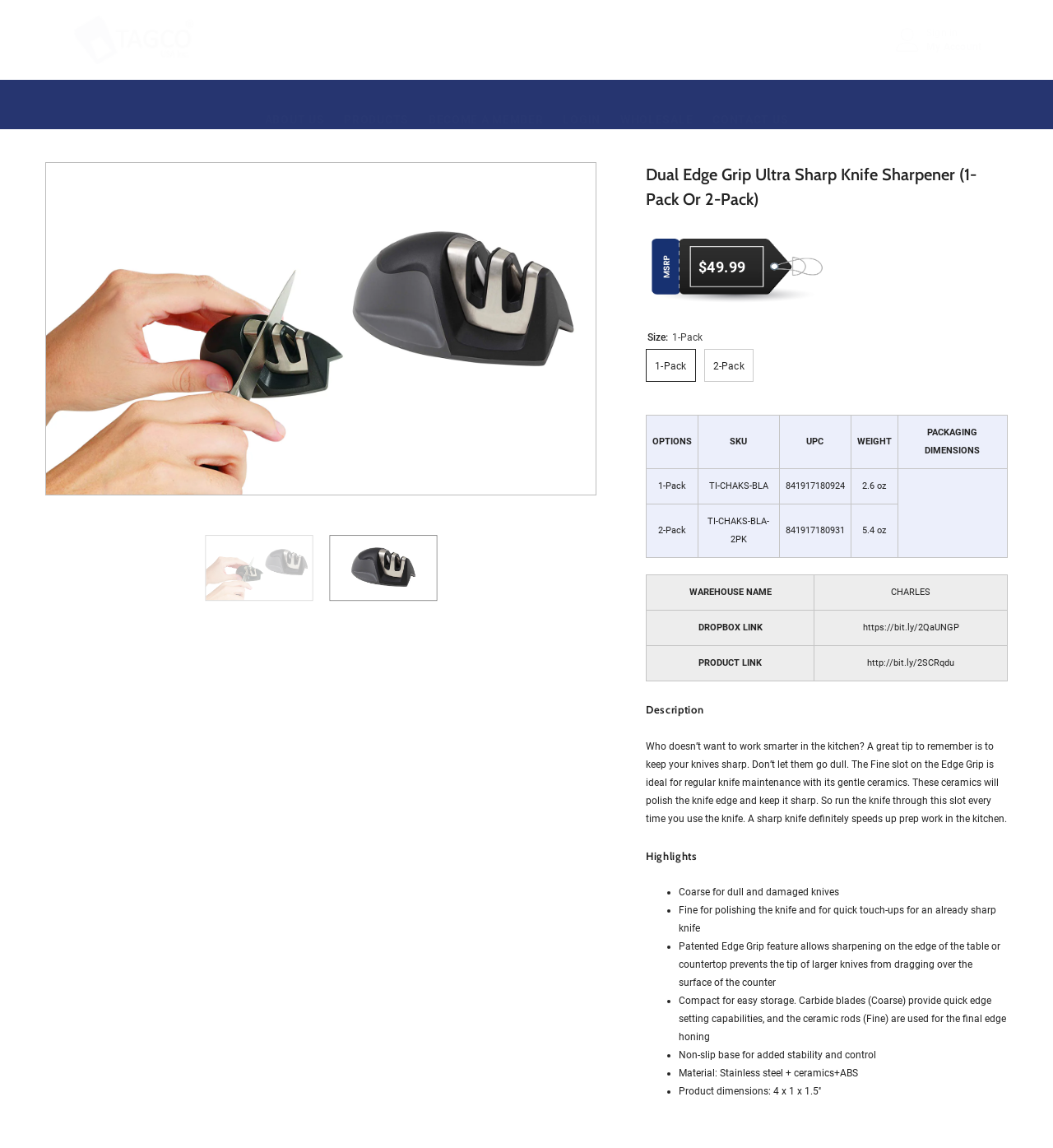Extract the primary header of the webpage and generate its text.

Dual Edge Grip Ultra Sharp Knife Sharpener (1-Pack Or 2-Pack)